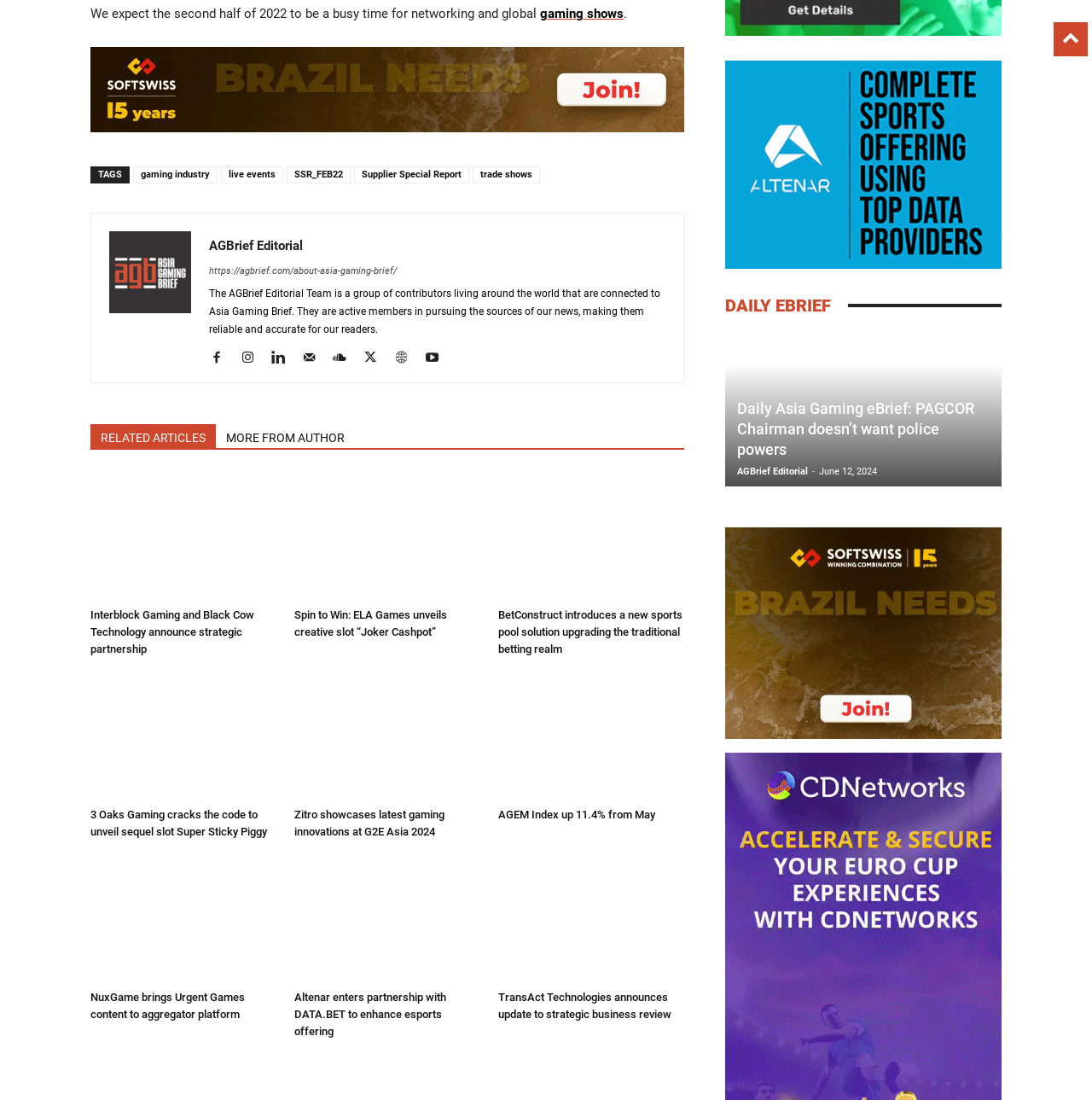Identify the bounding box coordinates of the element that should be clicked to fulfill this task: "view TAGS". The coordinates should be provided as four float numbers between 0 and 1, i.e., [left, top, right, bottom].

[0.09, 0.154, 0.112, 0.164]